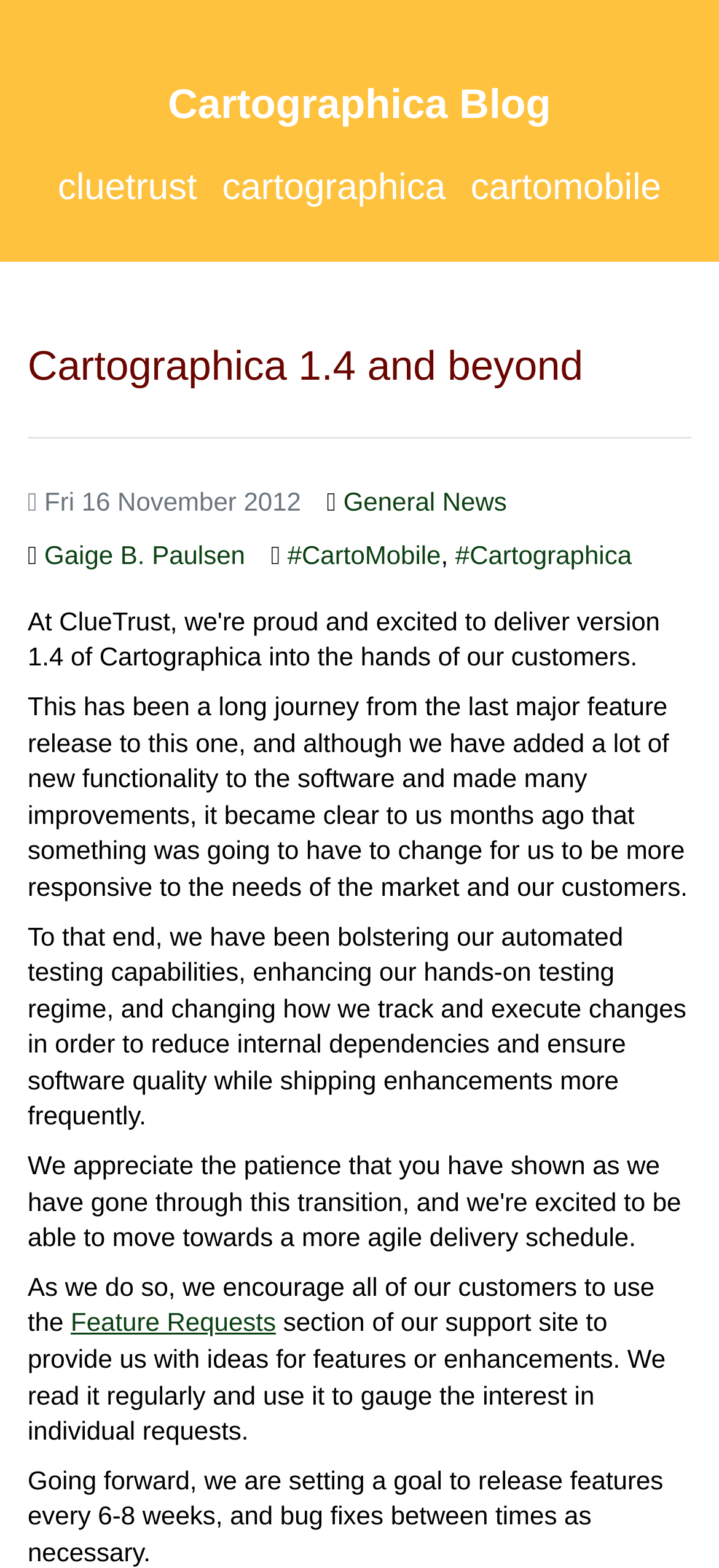Using the description "Gaige B. Paulsen", locate and provide the bounding box of the UI element.

[0.062, 0.344, 0.341, 0.363]